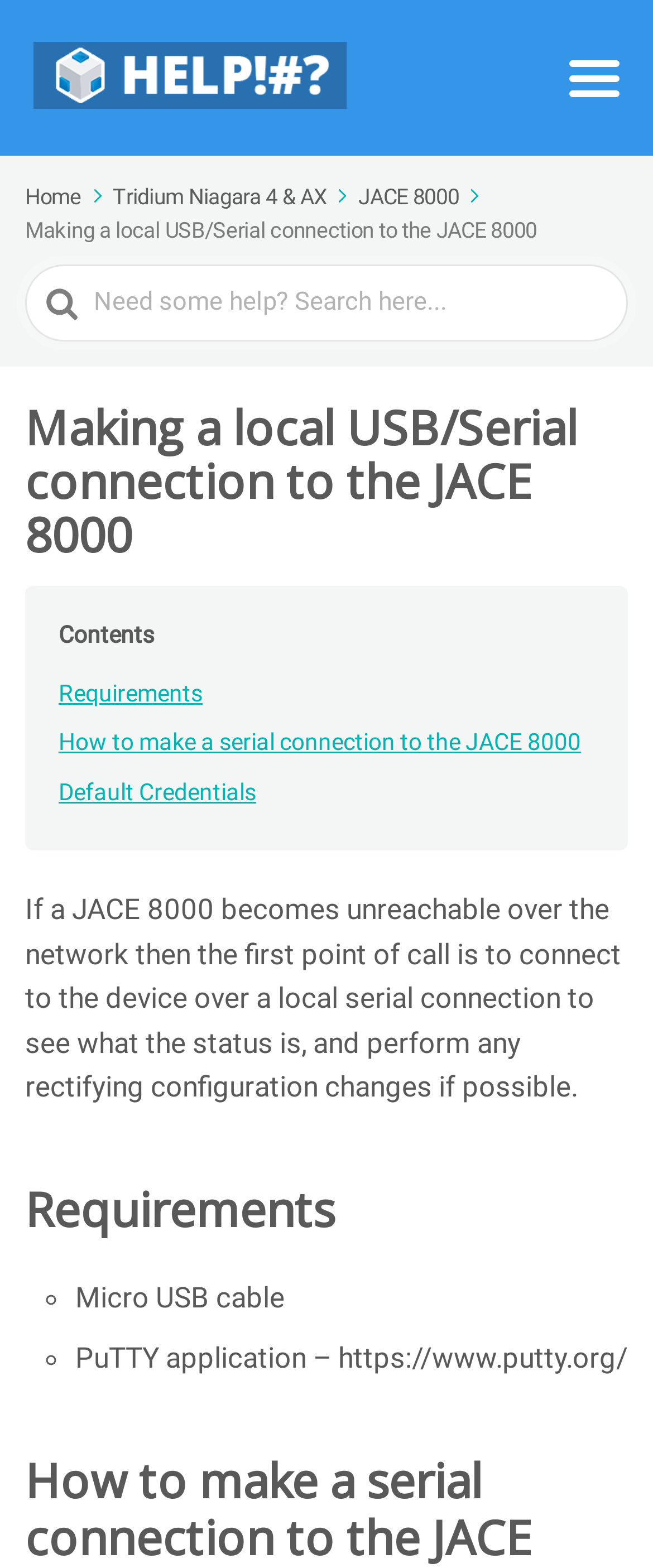Analyze the image and give a detailed response to the question:
How many links are in the top navigation menu?

The top navigation menu has three links: Home, Tridium Niagara 4 & AX, and JACE 8000.